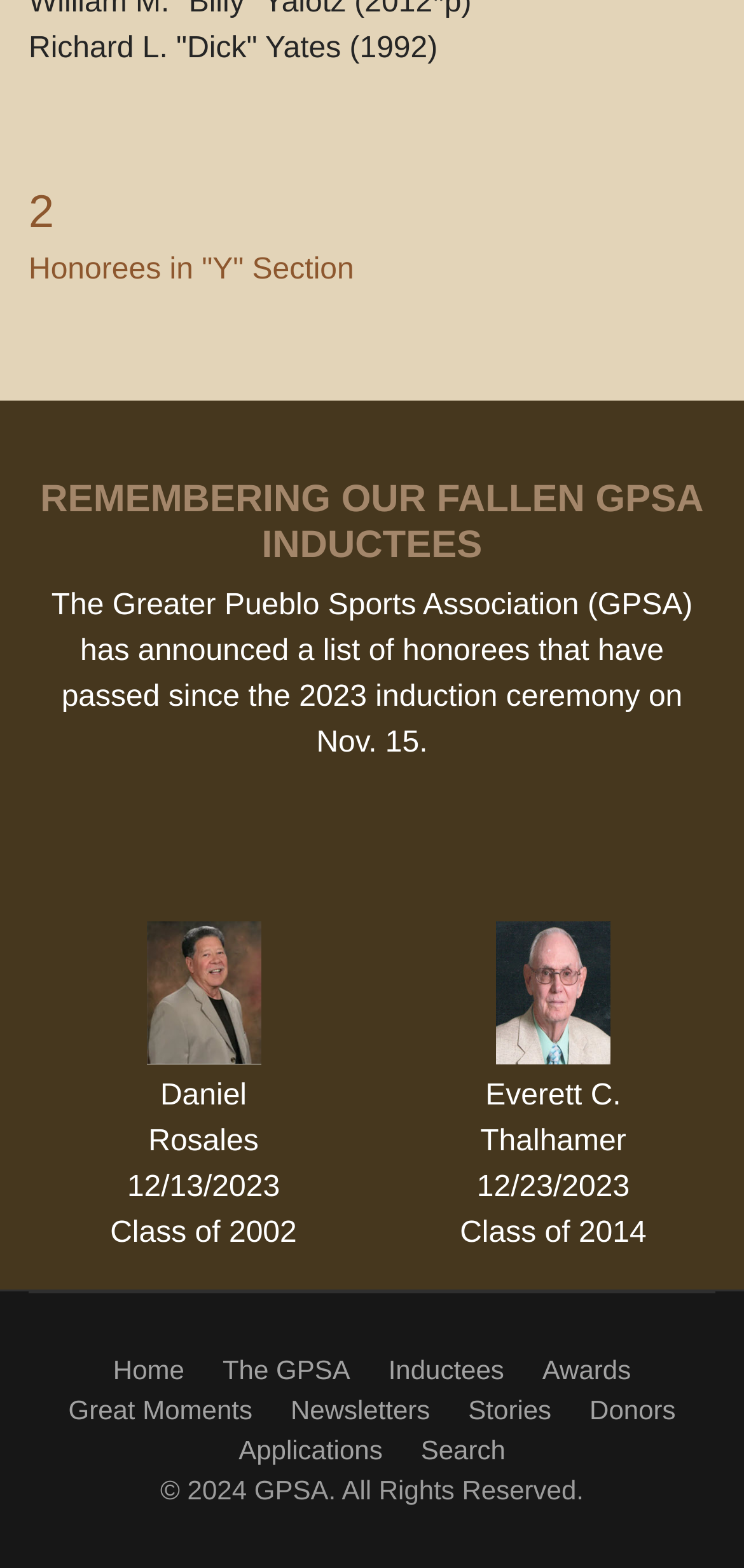Please provide a short answer using a single word or phrase for the question:
What is the date of the 2023 induction ceremony?

Nov. 15